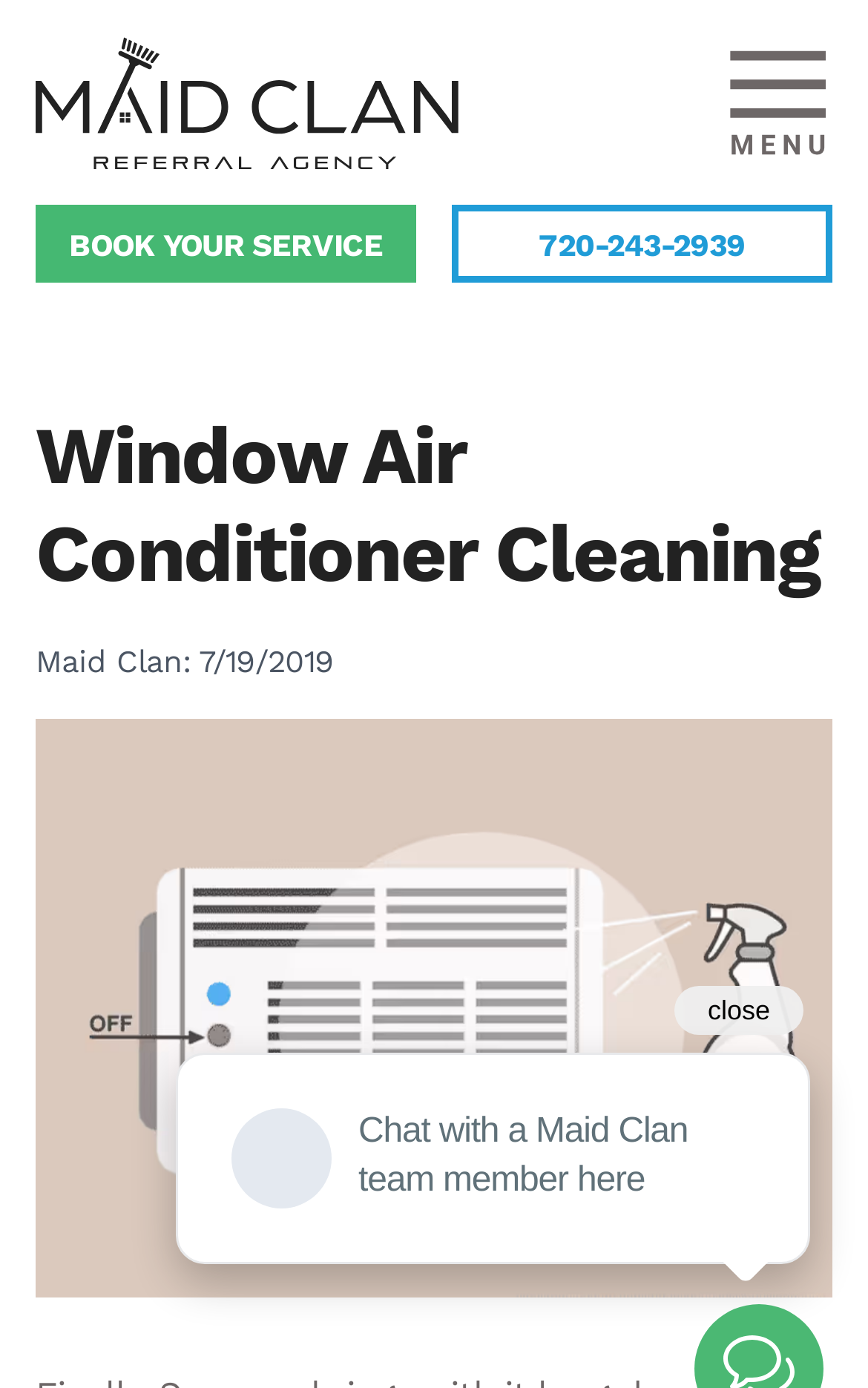Determine the main heading of the webpage and generate its text.

Window Air Conditioner Cleaning